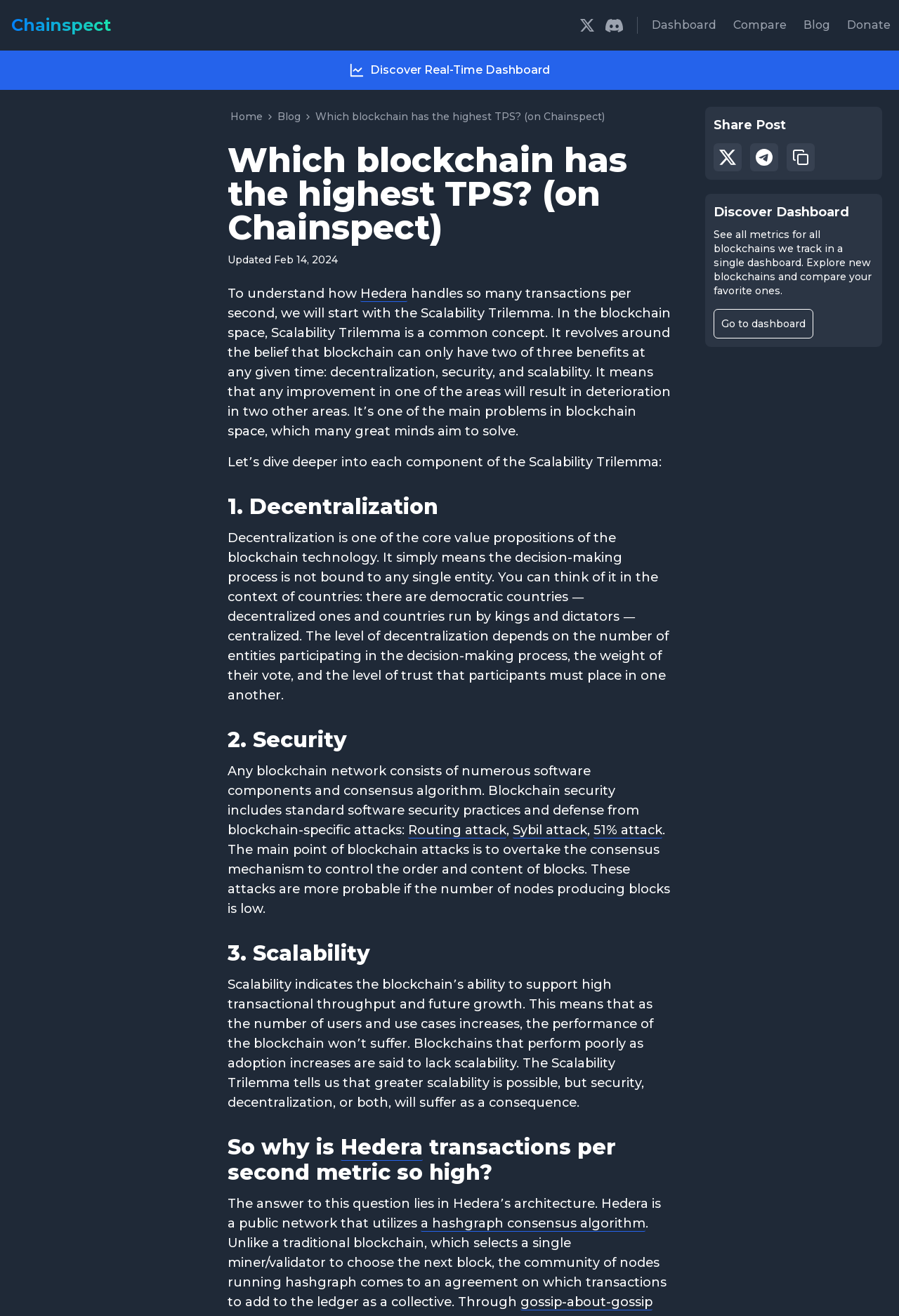Give a detailed overview of the webpage's appearance and contents.

This webpage is about exploring the Scalability Trilemma and understanding how Hedera hashgraph allows for a high transactions per second (TPS) rate. At the top, there is a navigation menu with links to Chainspect, Twitter, Discord, Dashboard, Compare, Blog, and Donate. Below the navigation menu, there is a prominent link to "Discover Real-Time Dashboard" with an image on the right side.

The main content of the webpage is divided into sections, starting with a heading "Which blockchain has the highest TPS? (on Chainspect)" followed by a brief introduction to the Scalability Trilemma. The introduction explains that the Scalability Trilemma is a common concept in the blockchain space, where blockchain can only have two of three benefits at any given time: decentralization, security, and scalability.

The webpage then dives deeper into each component of the Scalability Trilemma, with headings "1. Decentralization", "2. Security", and "3. Scalability". Each section provides a detailed explanation of the respective component, including the importance of decentralization, the security threats to blockchain networks, and the need for scalability.

The webpage also explains why Hedera's transactions per second metric is so high, attributing it to Hedera's architecture, which utilizes a hashgraph consensus algorithm. This allows the community of nodes running hashgraph to come to an agreement on which transactions to add to the ledger as a collective.

At the bottom of the webpage, there are social media sharing links, including Twitter, Telegram, and a button to copy the post link. Additionally, there is a call-to-action to "Discover Dashboard", which invites users to explore new blockchains and compare their favorite ones.